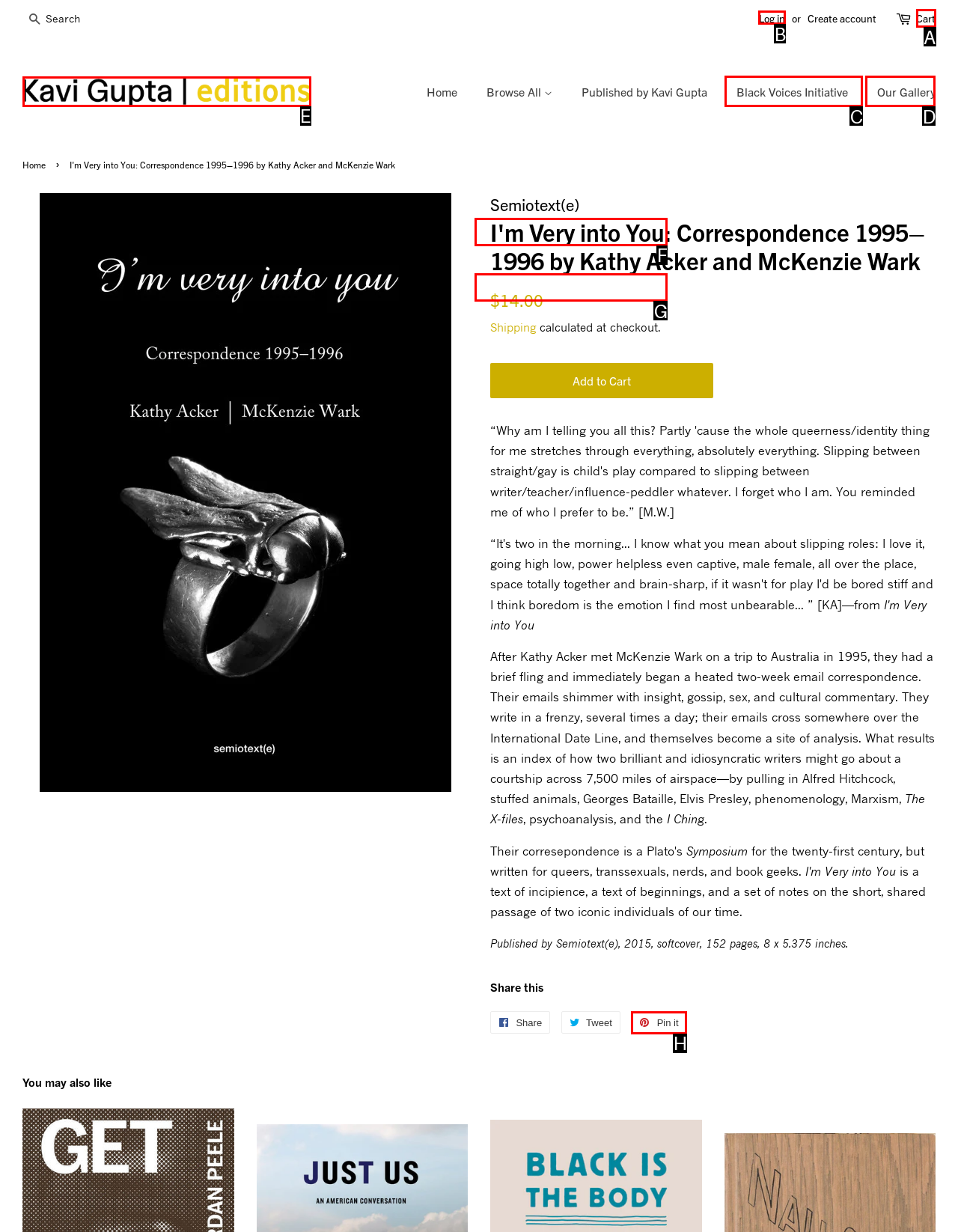Determine the right option to click to perform this task: Log in to your account
Answer with the correct letter from the given choices directly.

B